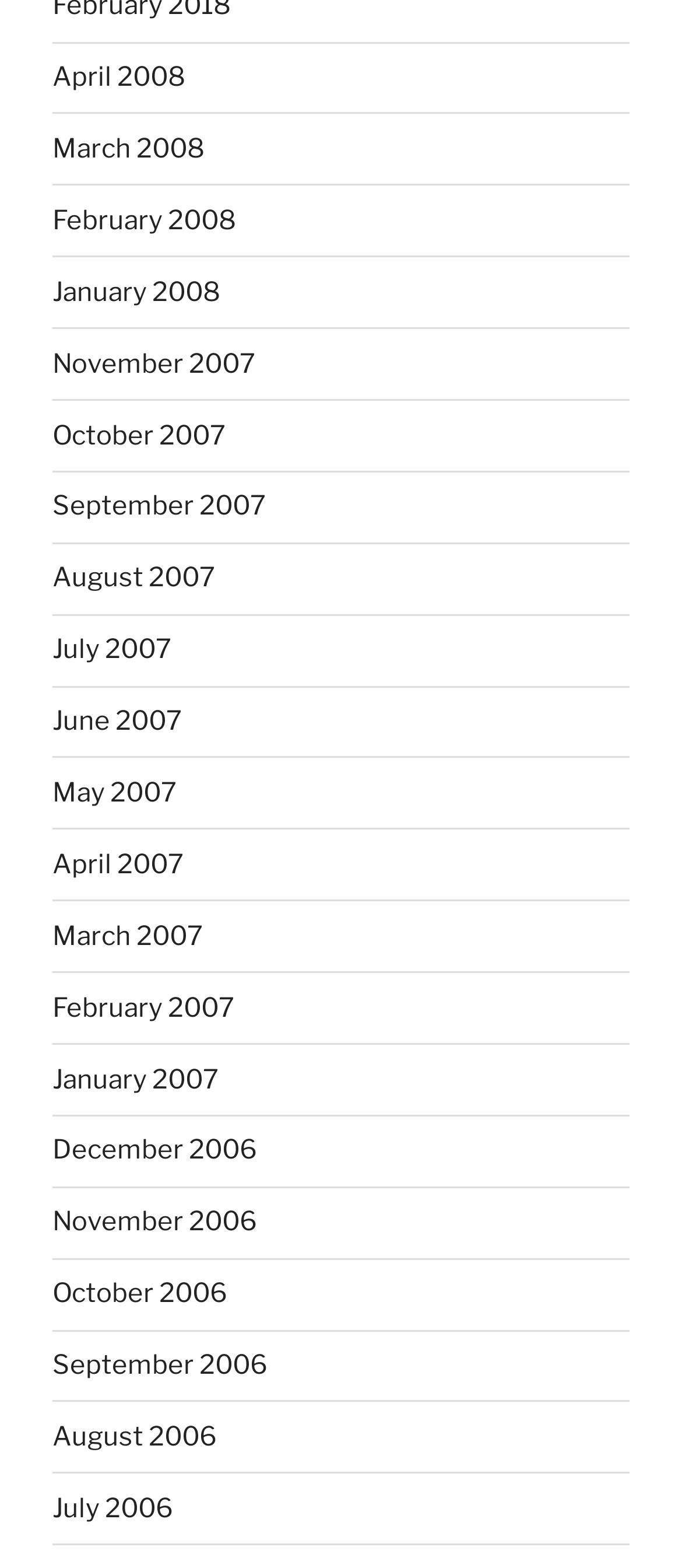Please locate the bounding box coordinates of the region I need to click to follow this instruction: "access archives for January 2007".

[0.077, 0.678, 0.321, 0.698]